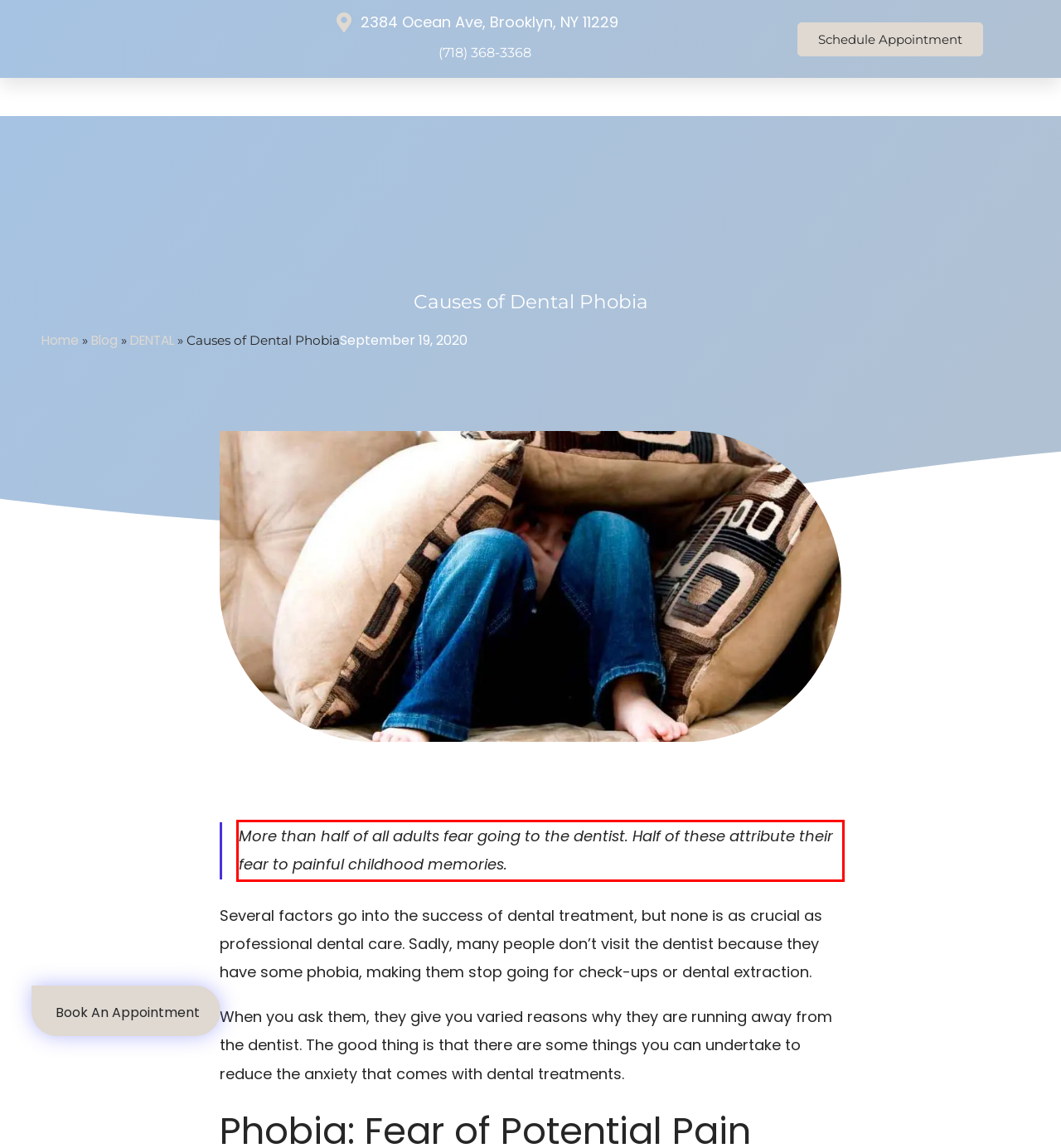Given a screenshot of a webpage with a red bounding box, extract the text content from the UI element inside the red bounding box.

More than half of all adults fear going to the dentist. Half of these attribute their fear to painful childhood memories.